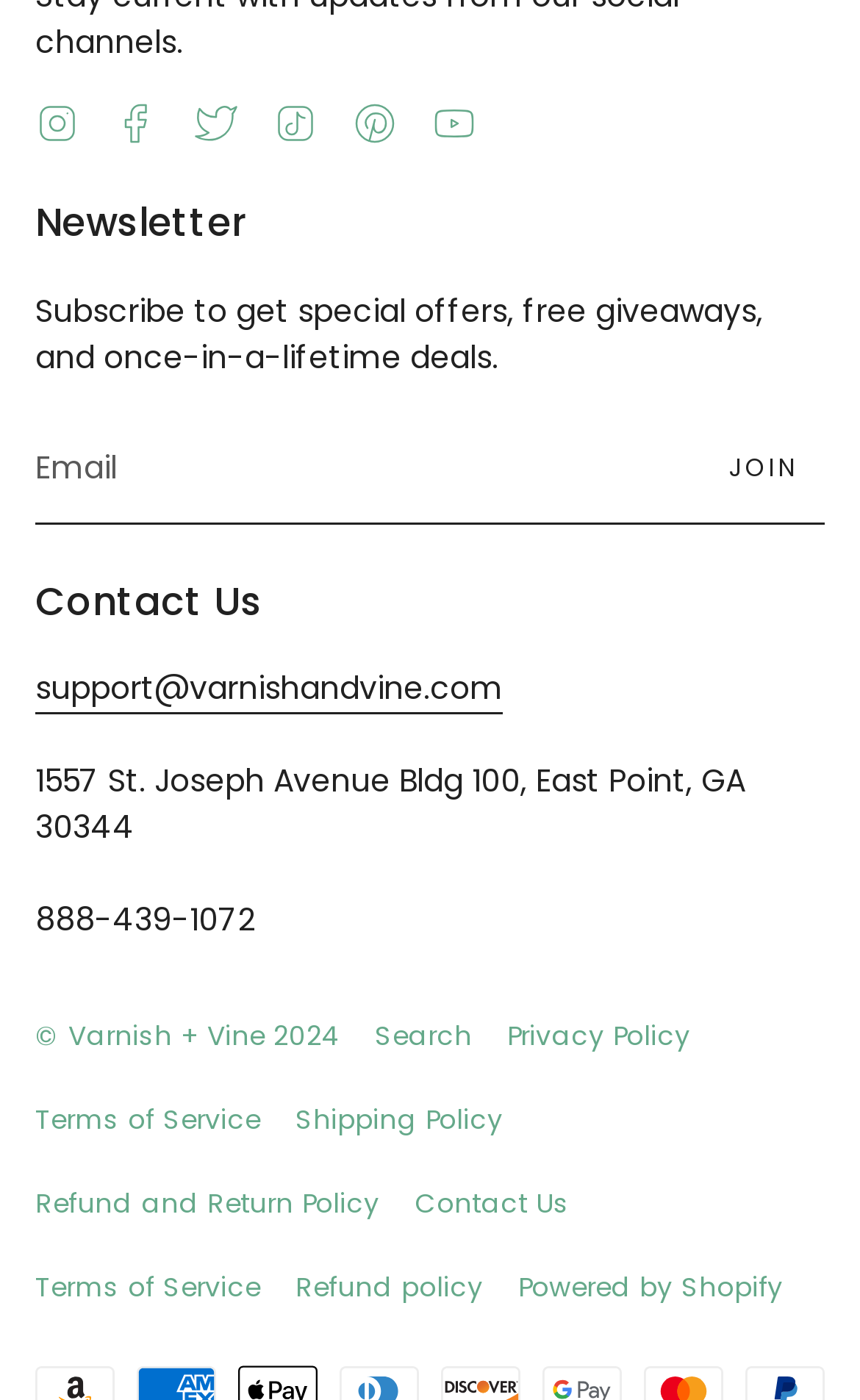What is the contact email address?
Based on the screenshot, respond with a single word or phrase.

support@varnishandvine.com